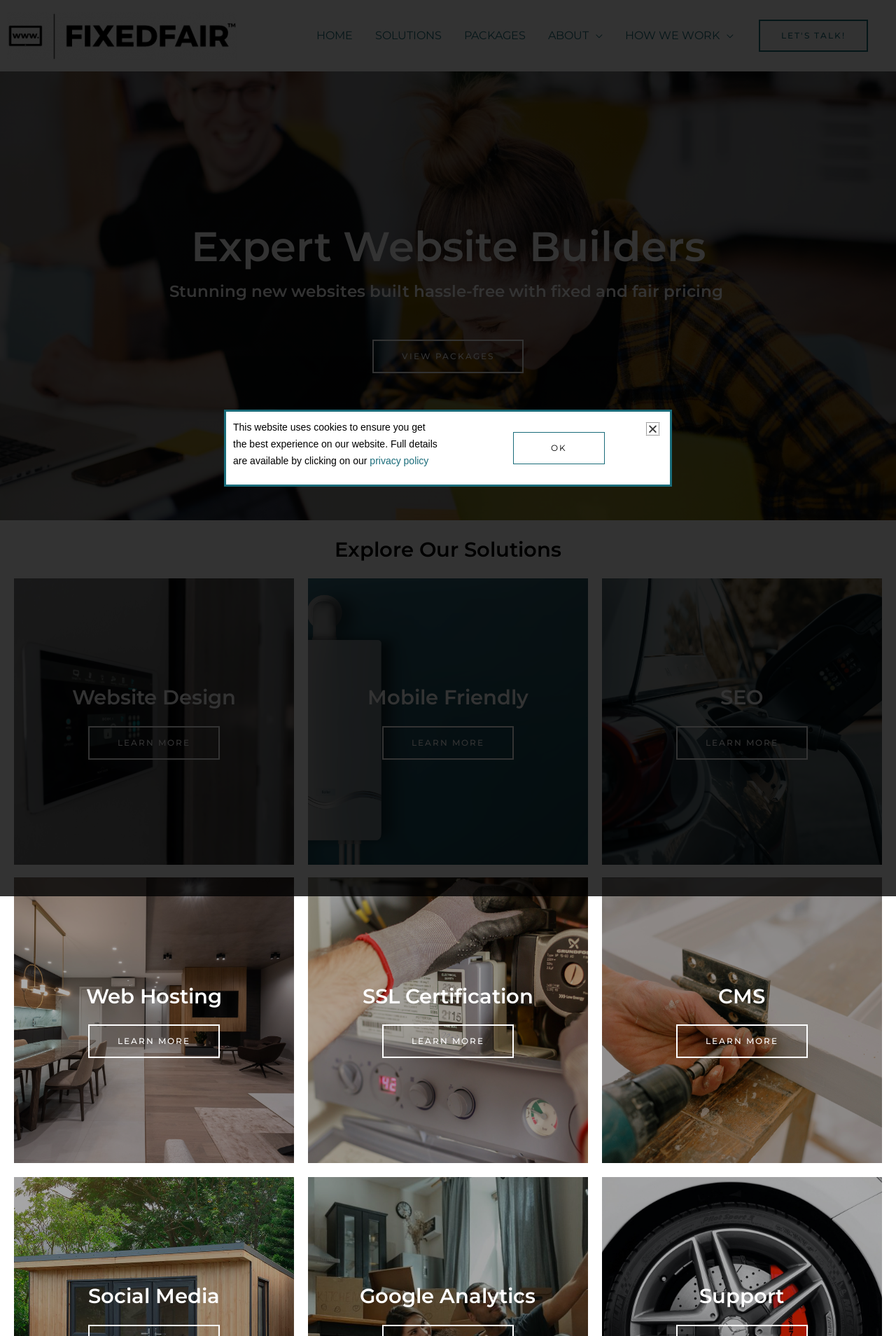Determine the bounding box coordinates for the clickable element required to fulfill the instruction: "View available packages". Provide the coordinates as four float numbers between 0 and 1, i.e., [left, top, right, bottom].

[0.416, 0.254, 0.584, 0.28]